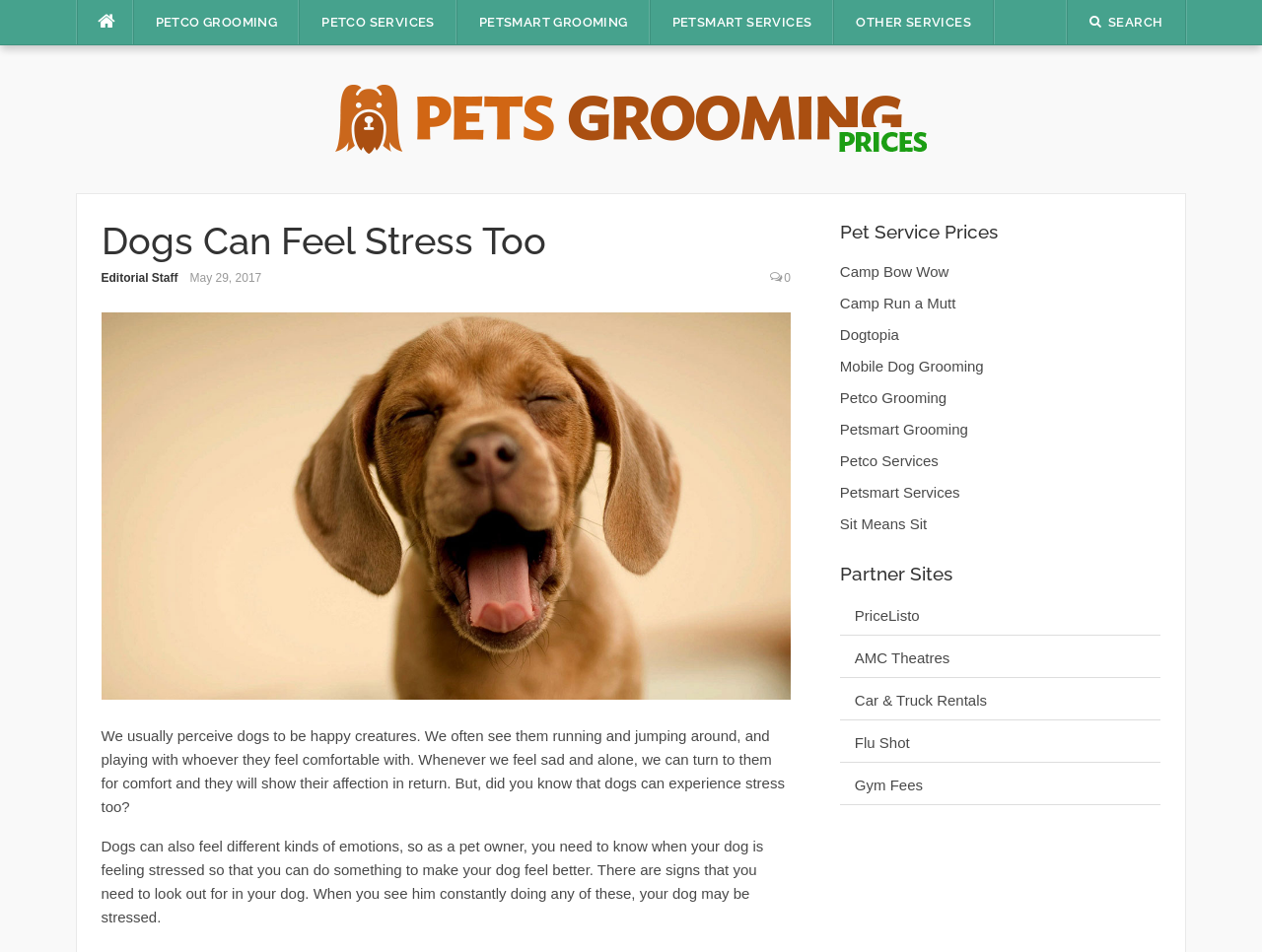Carefully observe the image and respond to the question with a detailed answer:
What is the topic of the article?

The article is about dogs feeling stress, which is evident from the heading 'Dogs Can Feel Stress Too' and the text that follows, which discusses how dogs can experience stress and how pet owners can identify the signs of stress in their dogs.